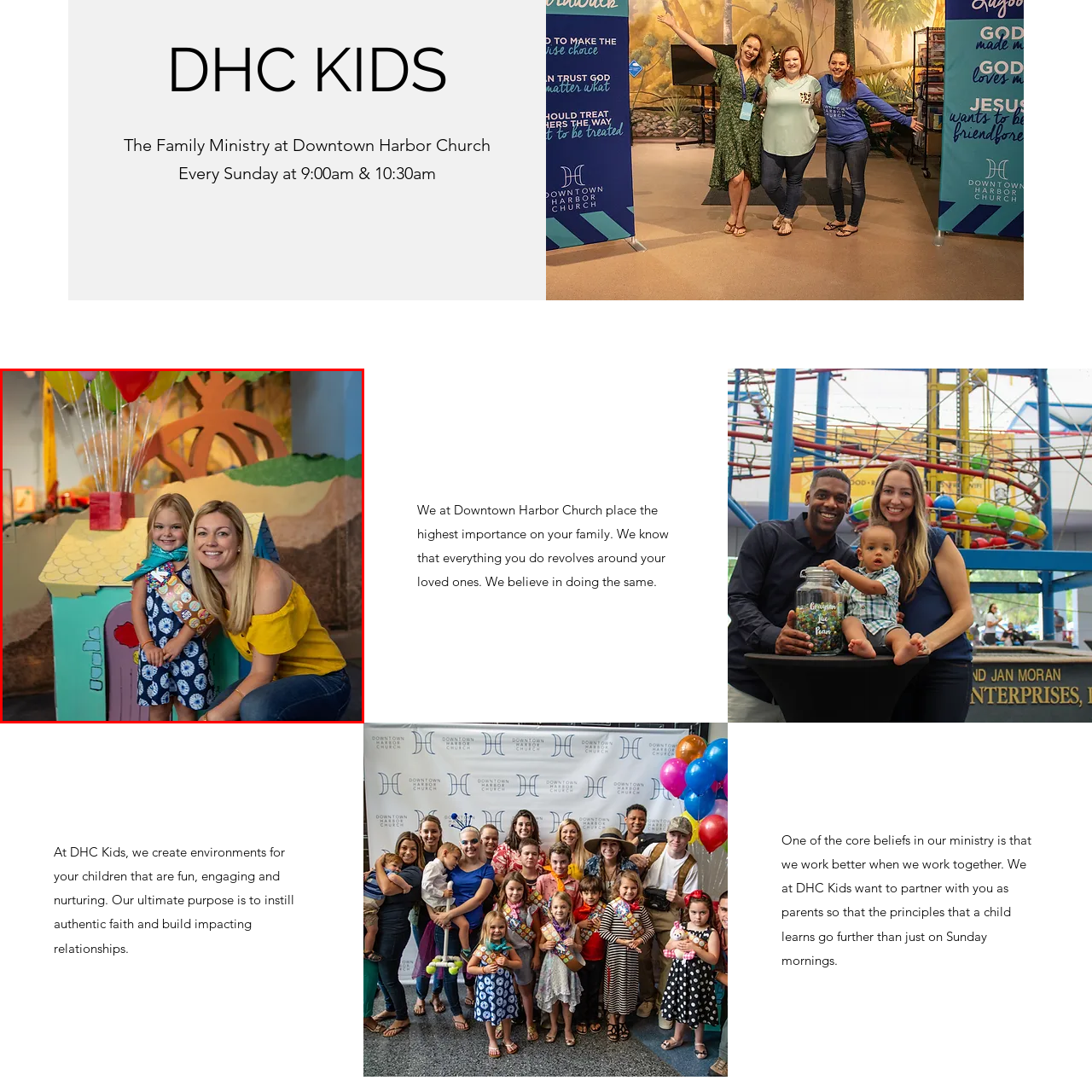Review the image segment marked with the grey border and deliver a thorough answer to the following question, based on the visual information provided: 
What is the background of the image?

The background of the image features a colorful mural, which enhances the playful atmosphere and embodies the engaging and nurturing environment of DHC Kids, a family ministry focused on creating memorable experiences for children.